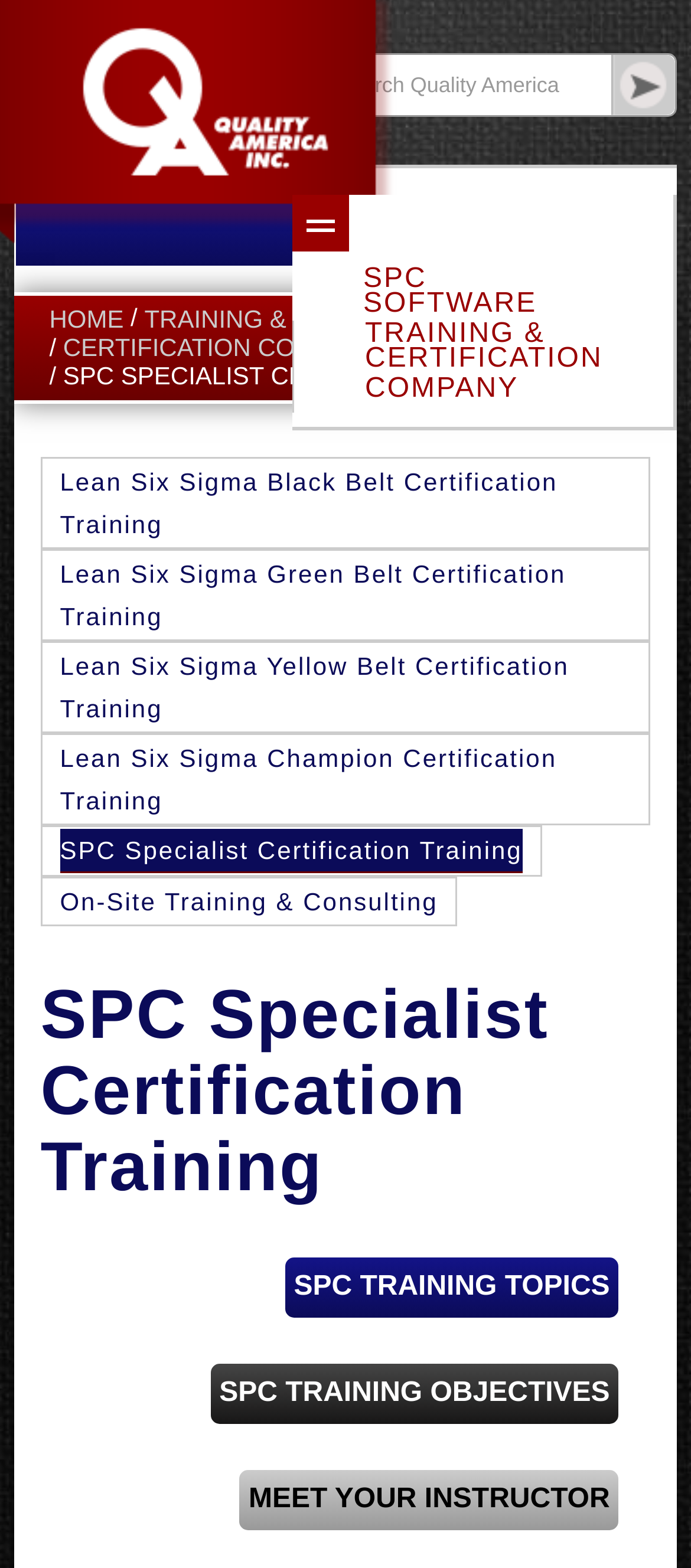Please find the bounding box coordinates of the clickable region needed to complete the following instruction: "Search for something". The bounding box coordinates must consist of four float numbers between 0 and 1, i.e., [left, top, right, bottom].

[0.47, 0.035, 0.977, 0.073]